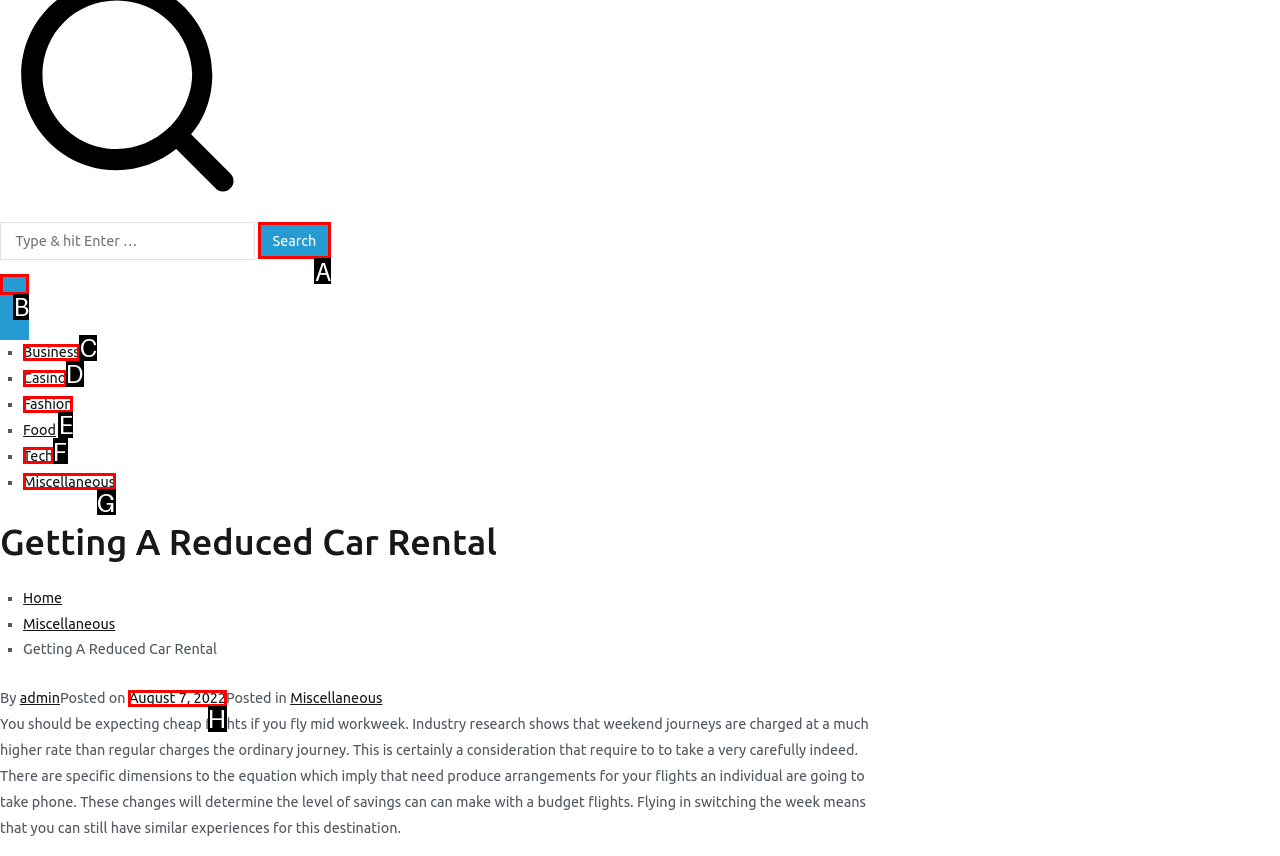Tell me the letter of the option that corresponds to the description: August 7, 2022
Answer using the letter from the given choices directly.

H